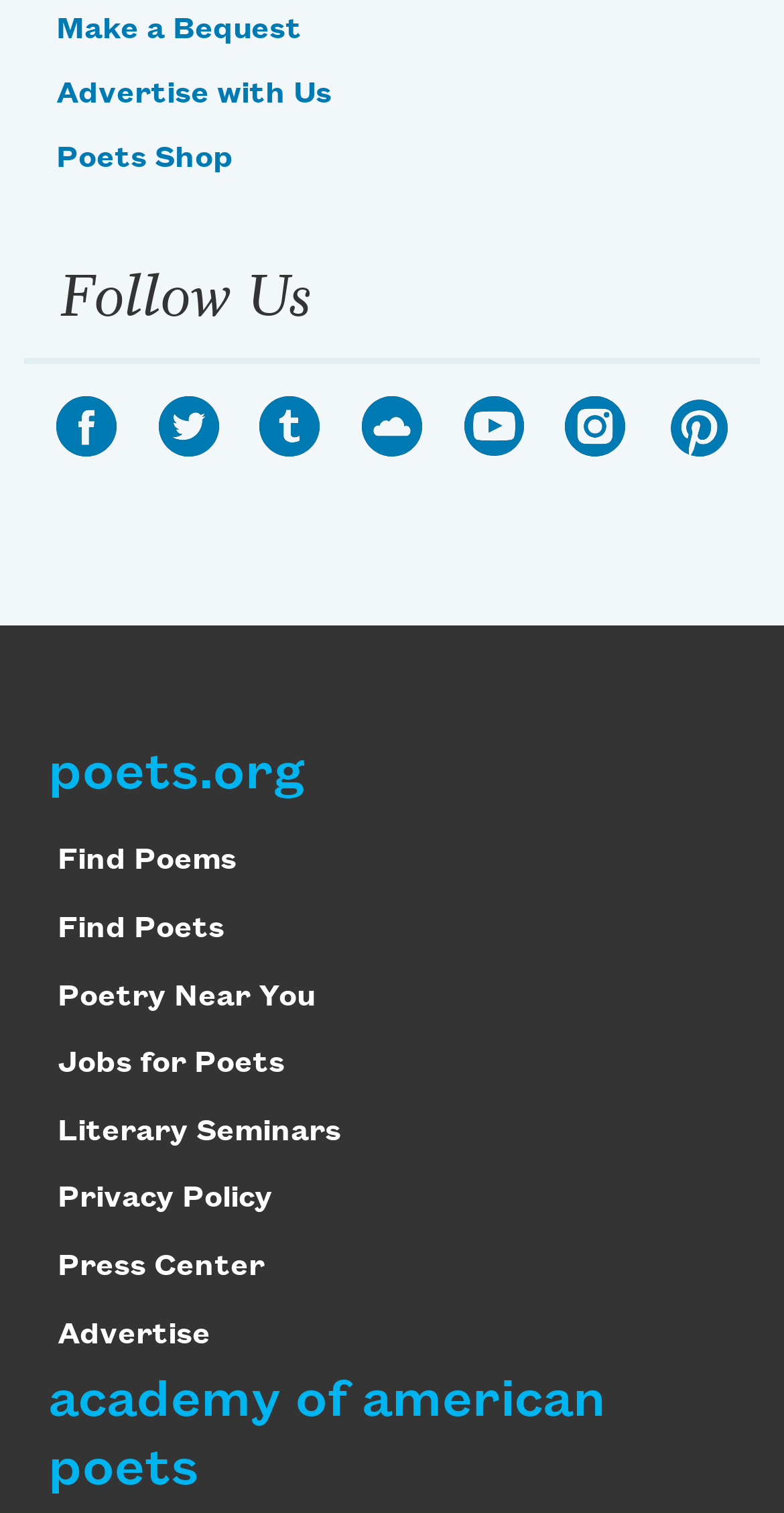Please respond to the question using a single word or phrase:
What is the purpose of the 'Make a Bequest' link?

To make a donation